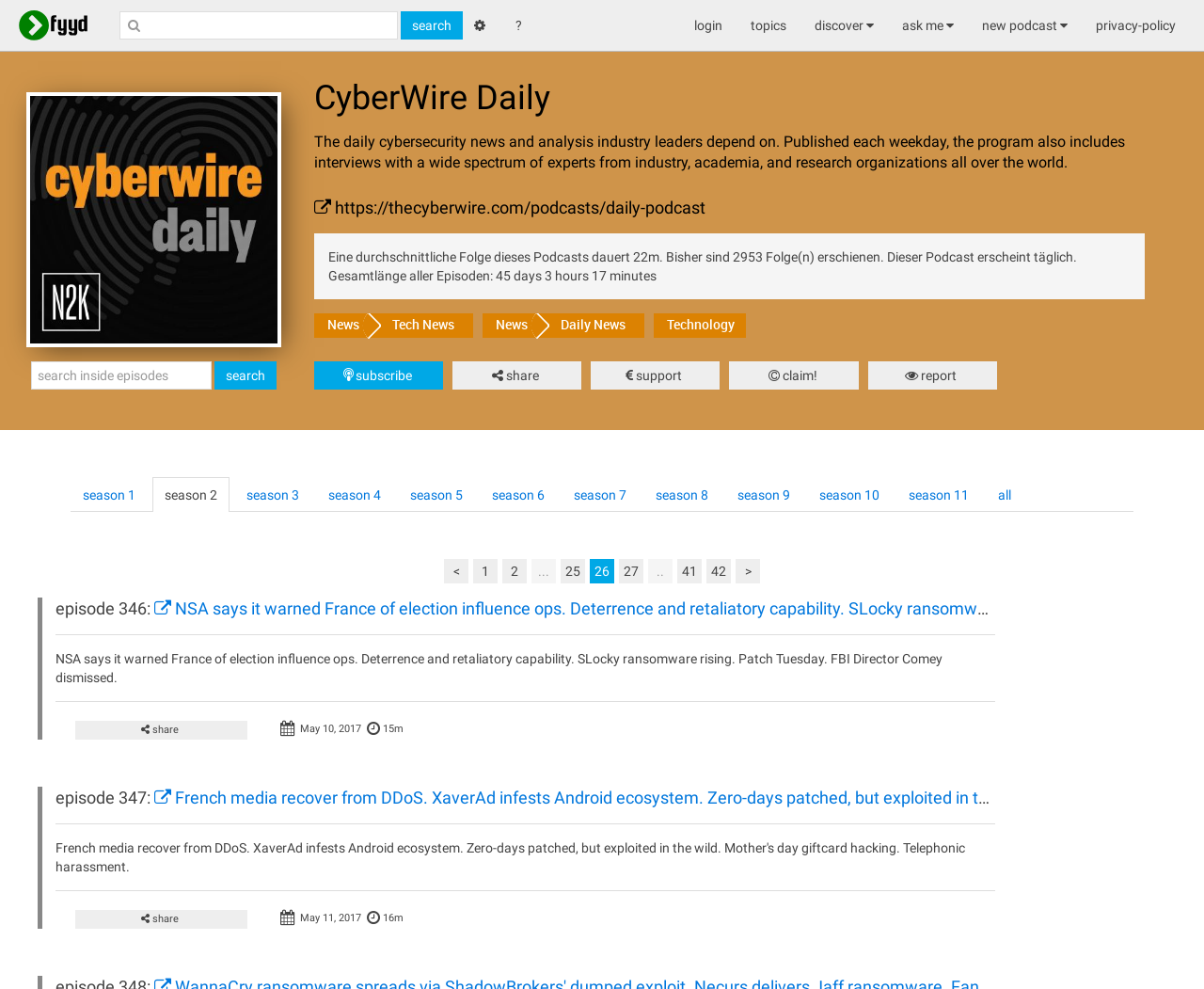What is the topic of episode 346?
Based on the image content, provide your answer in one word or a short phrase.

NSA says it warned France of election influence ops